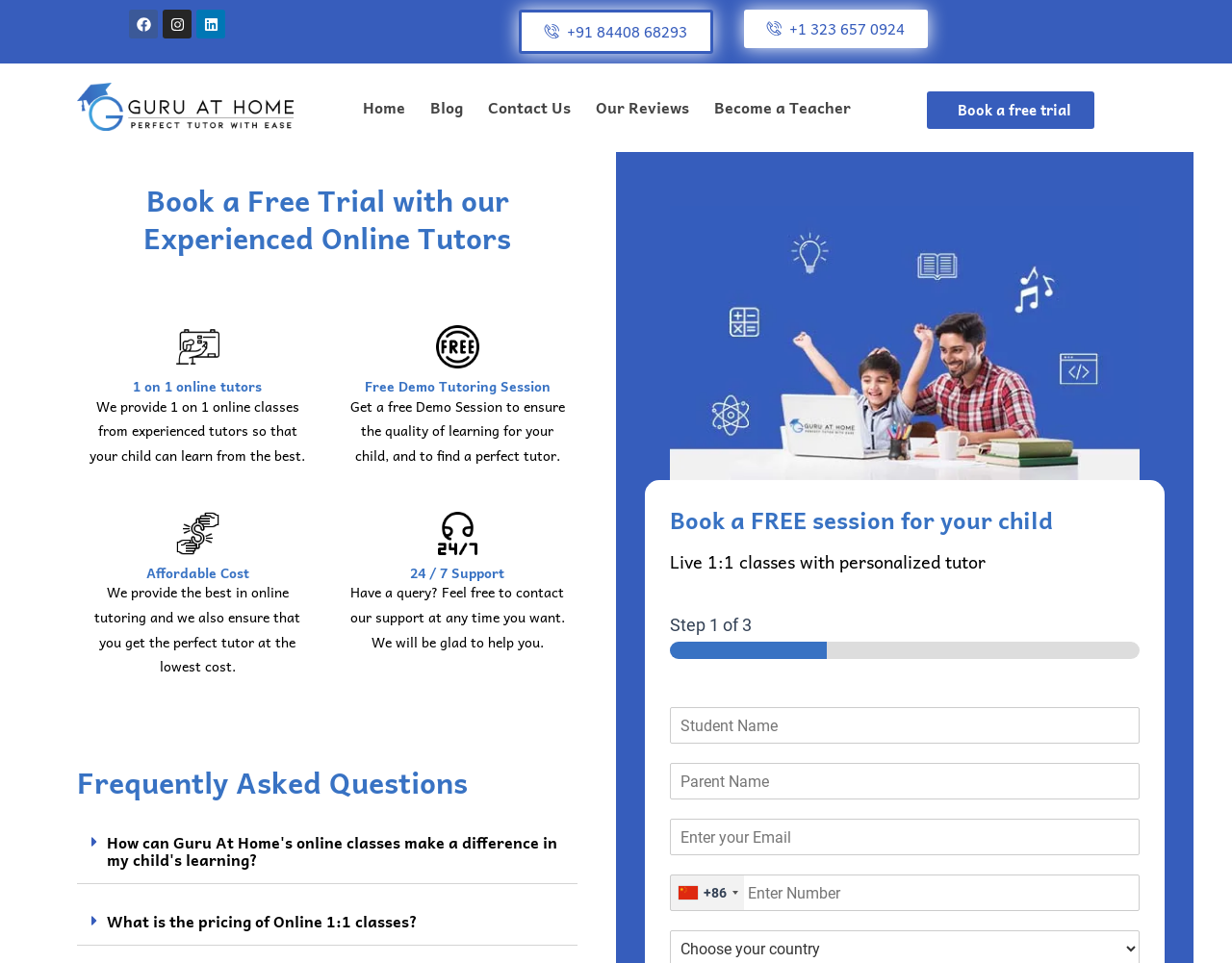Identify the bounding box of the UI element described as follows: "Blog". Provide the coordinates as four float numbers in the range of 0 to 1 [left, top, right, bottom].

[0.339, 0.088, 0.386, 0.134]